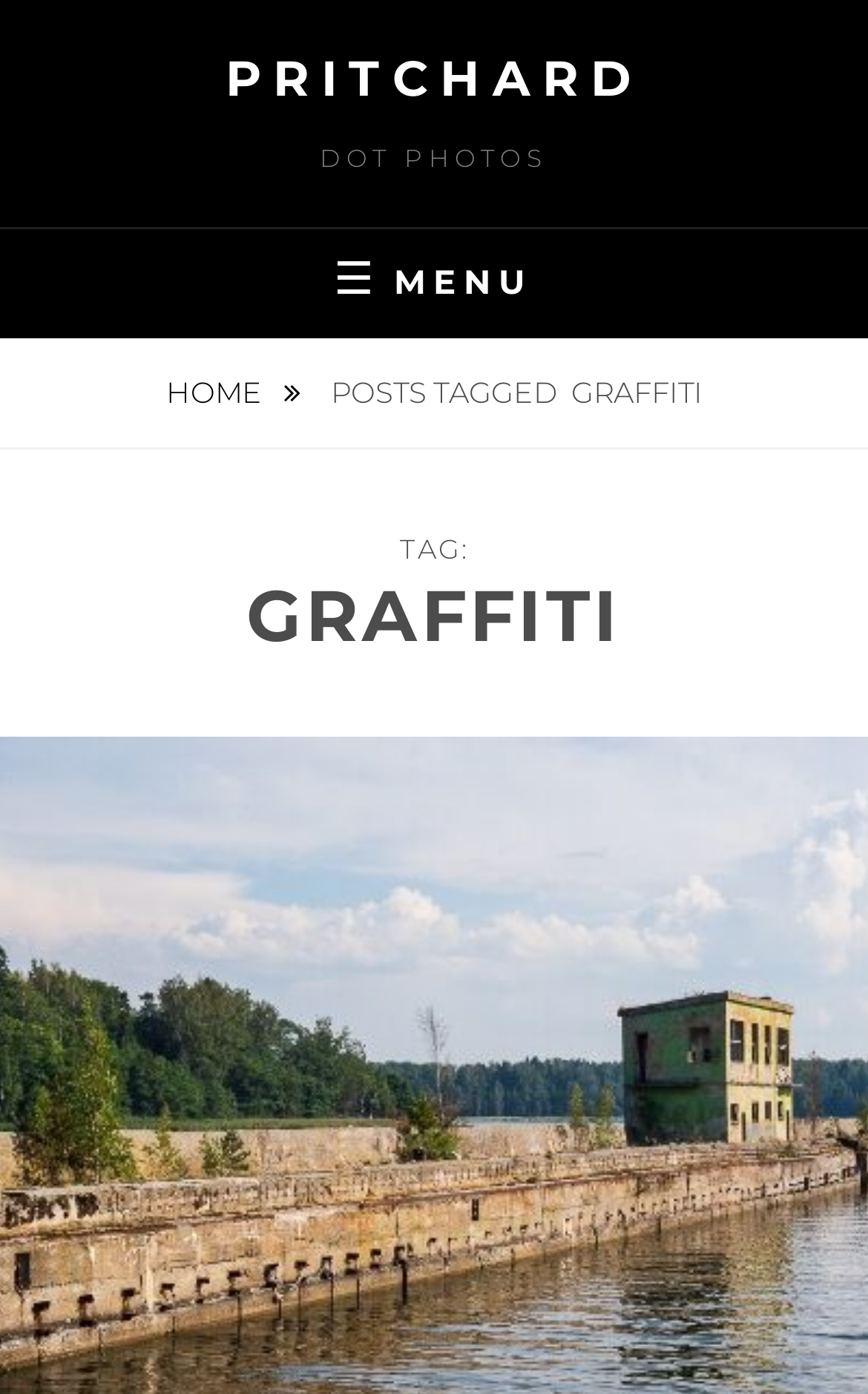What is the name of the photographer?
Please respond to the question thoroughly and include all relevant details.

I found the link 'PRITCHARD' at the top of the page which suggests that it is the name of the photographer or the owner of the website.